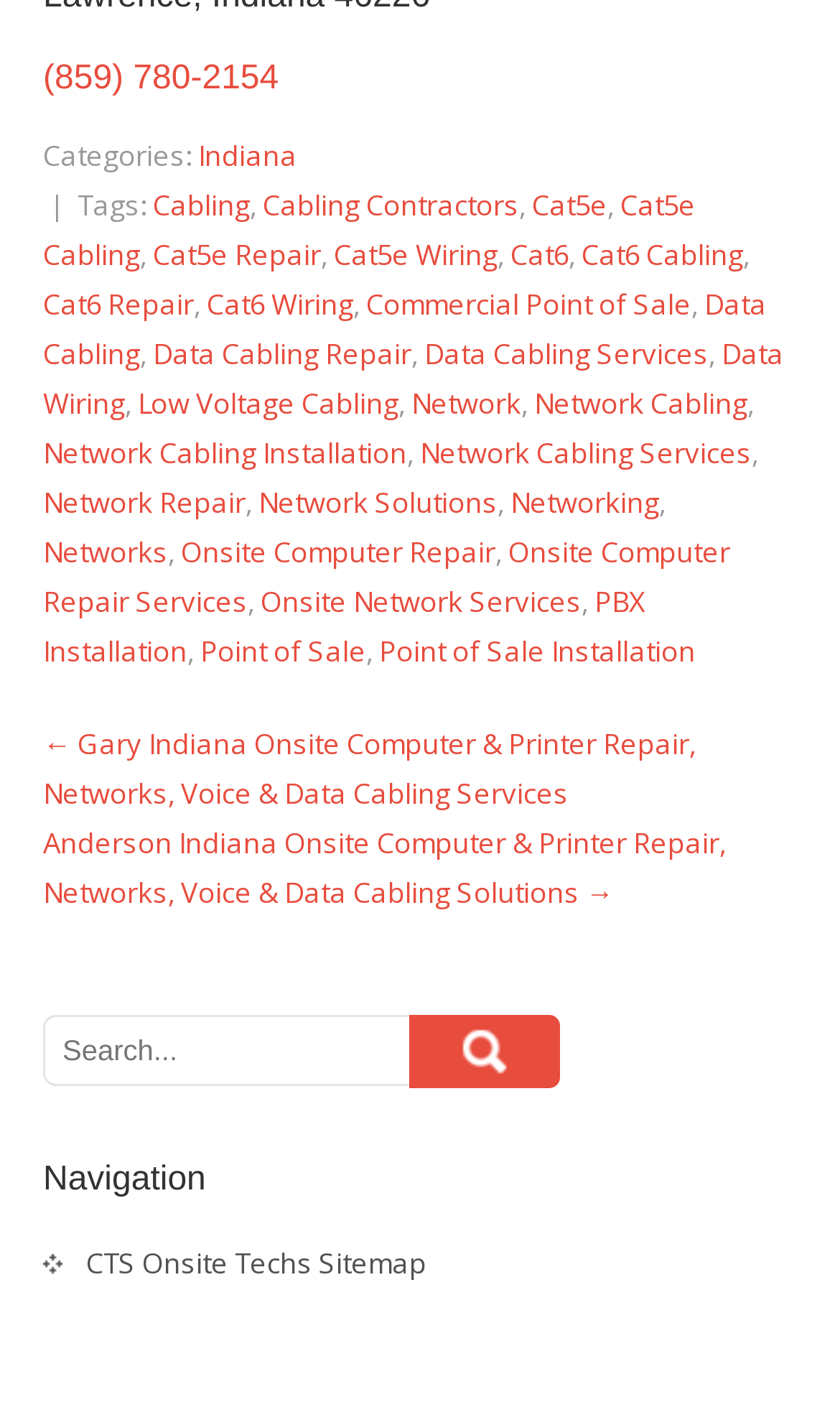Please identify the coordinates of the bounding box for the clickable region that will accomplish this instruction: "Search for something".

[0.054, 0.718, 0.438, 0.765]